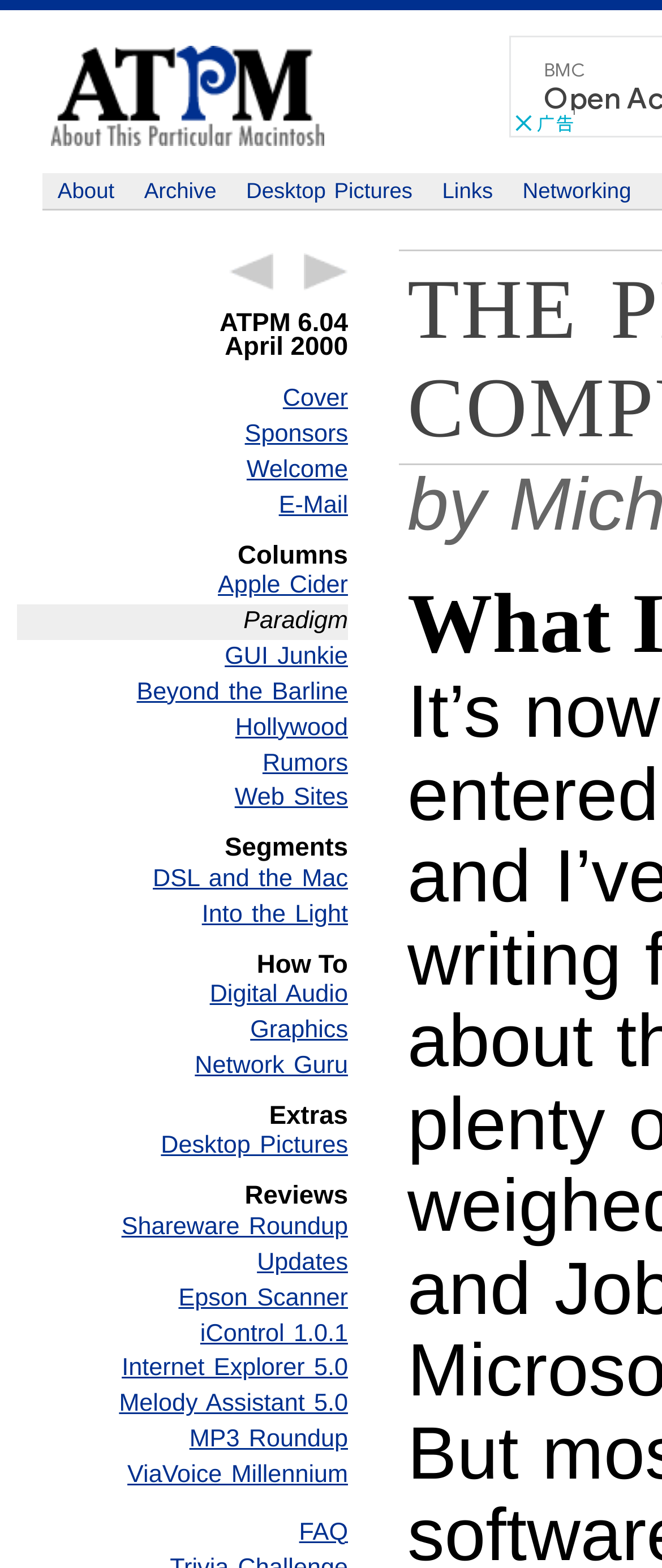What is the title of the first article?
Based on the image, answer the question with as much detail as possible.

I found the heading 'ATPM 6.04 April 2000' and then looked for the first article title, which is 'Paradigm'.